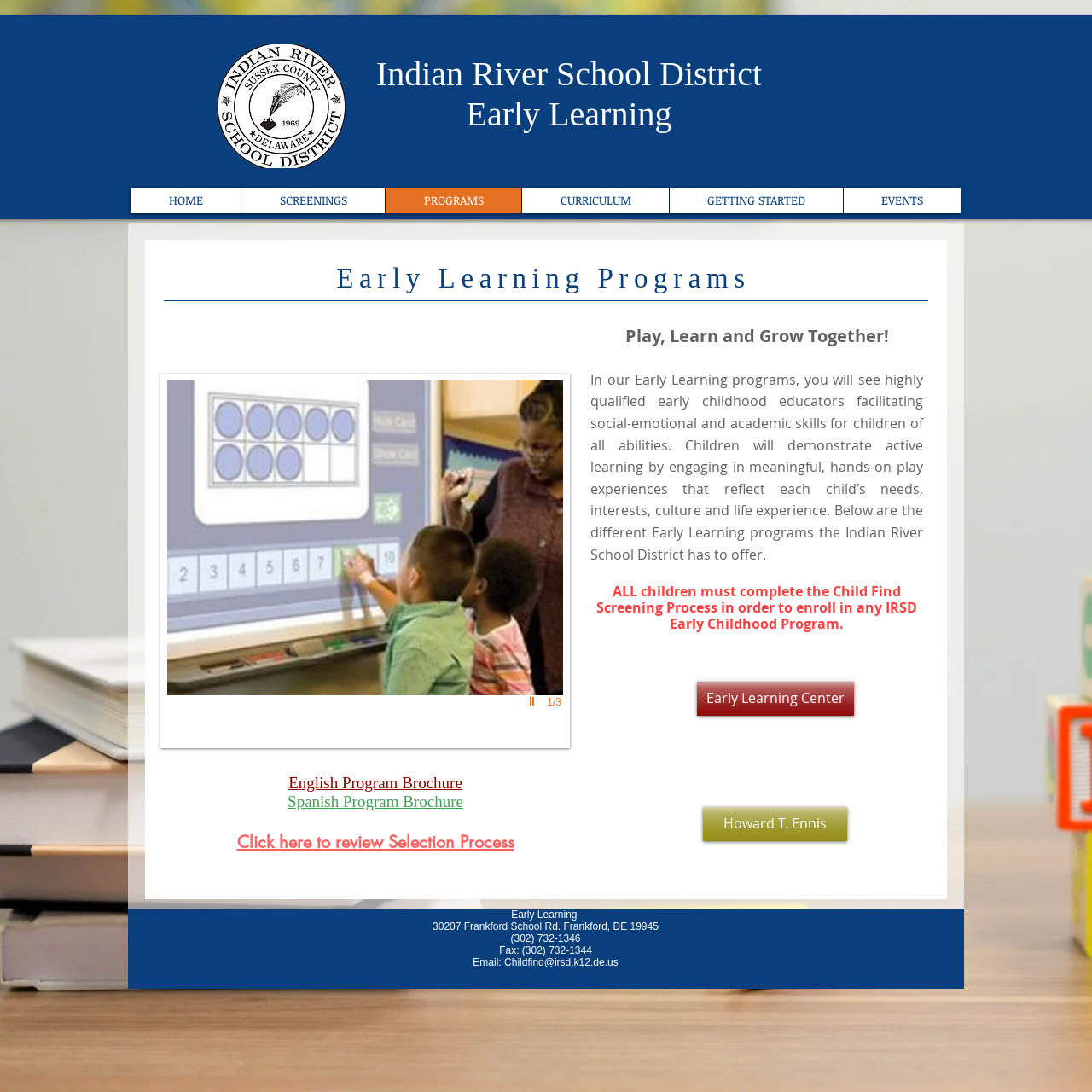Determine the main heading text of the webpage.

English Program Brochure
Spanish Program Brochure